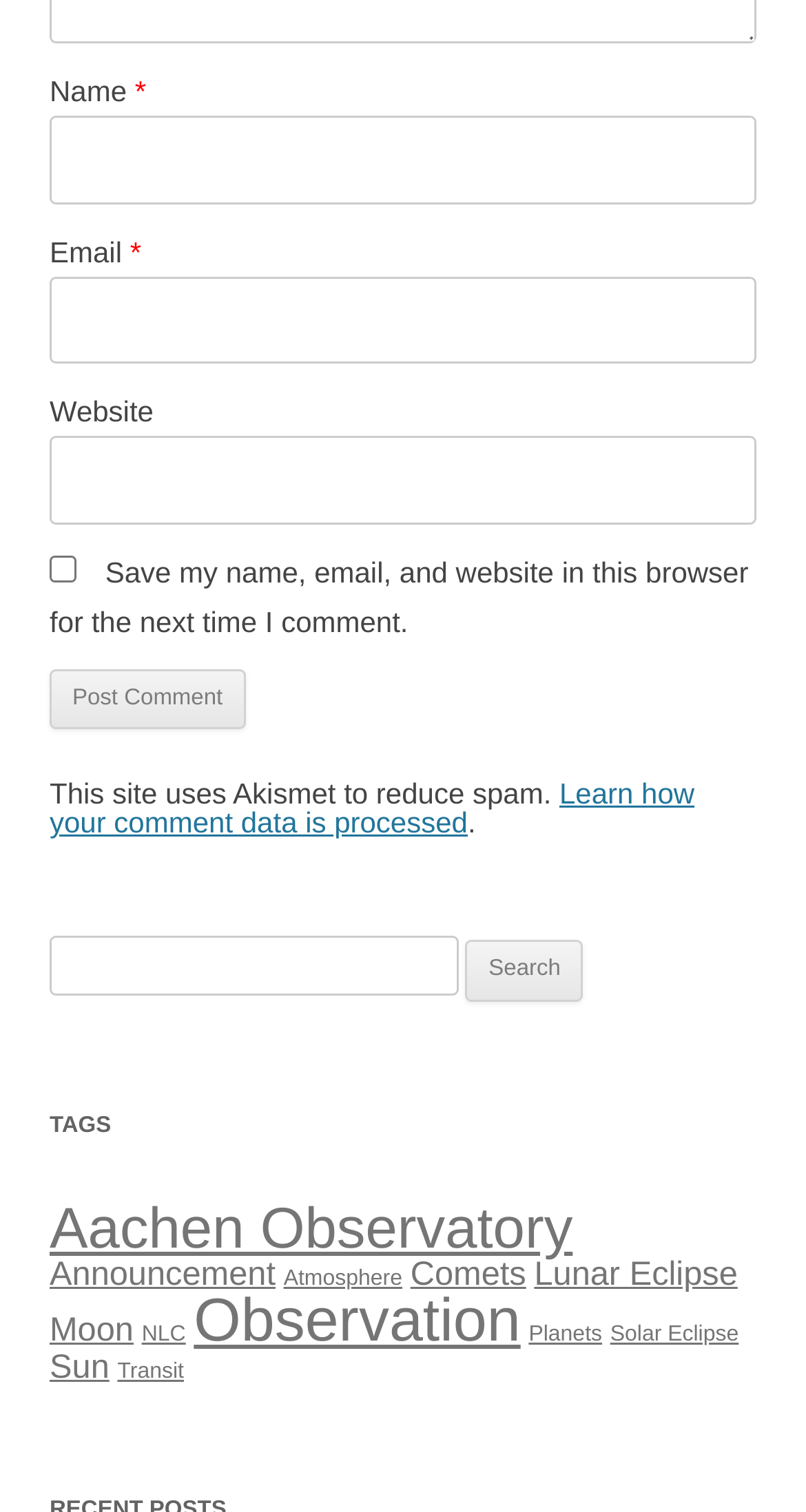Identify the bounding box coordinates of the specific part of the webpage to click to complete this instruction: "Enter your name".

[0.062, 0.076, 0.938, 0.135]